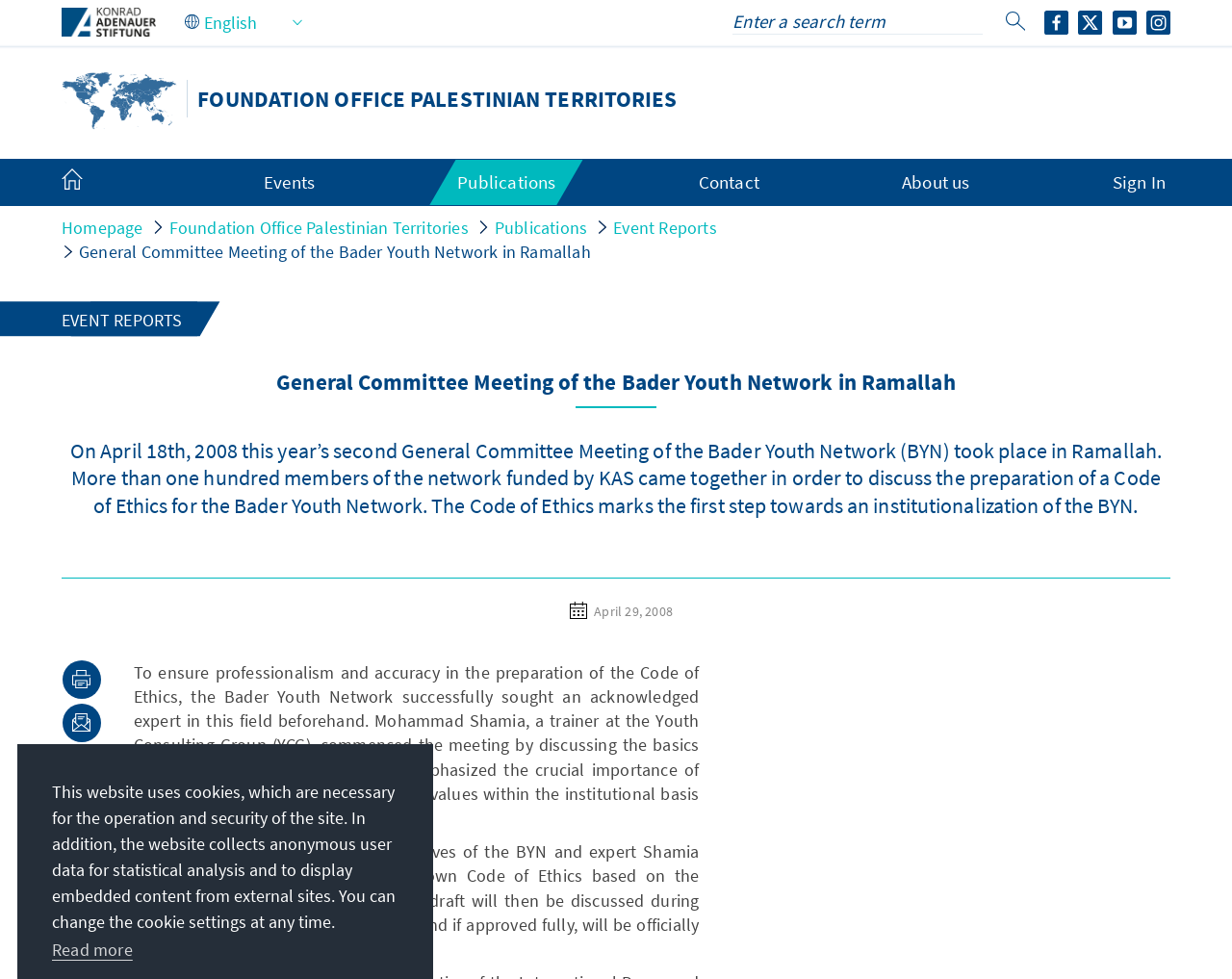Please specify the coordinates of the bounding box for the element that should be clicked to carry out this instruction: "Select an option from the combobox". The coordinates must be four float numbers between 0 and 1, formatted as [left, top, right, bottom].

[0.15, 0.01, 0.245, 0.035]